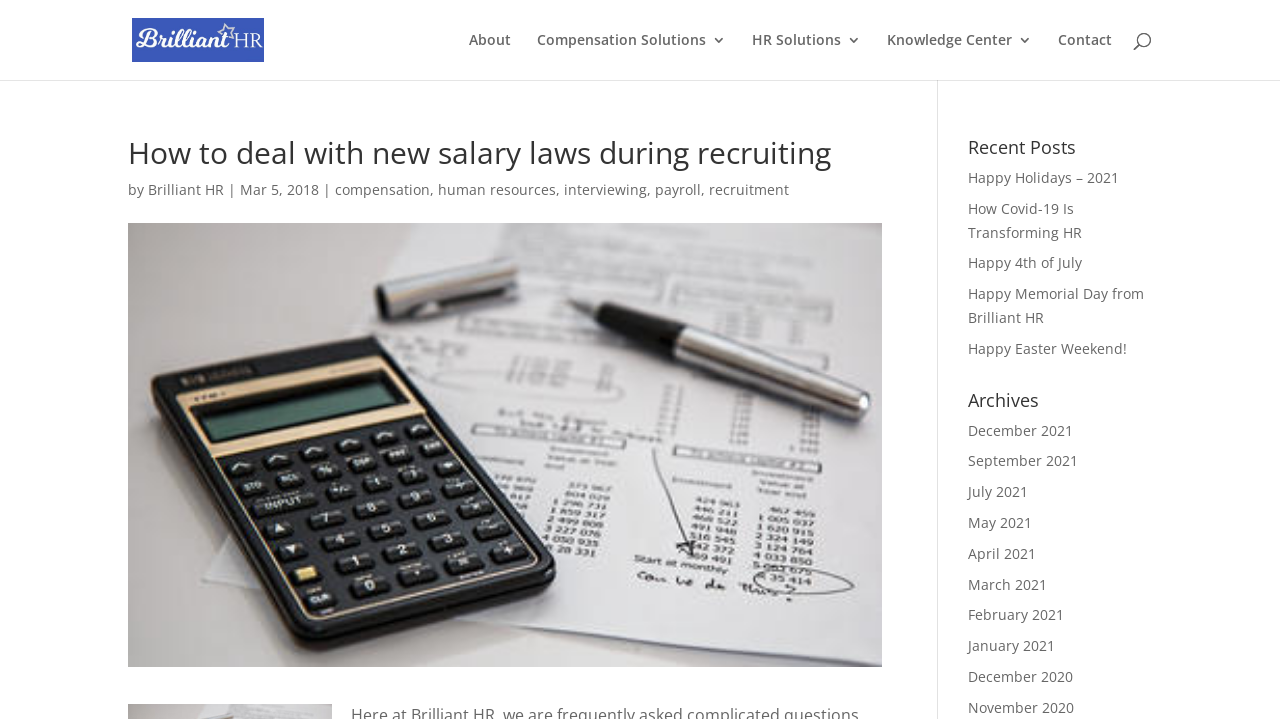Detail the webpage's structure and highlights in your description.

The webpage appears to be a blog or article page from Brilliant HR, a human resources solutions company. At the top left, there is a logo of Brilliant HR, accompanied by a link to the company's homepage. To the right of the logo, there are navigation links to "About", "Compensation Solutions", "HR Solutions", "Knowledge Center", and "Contact".

Below the navigation links, there is a search bar that spans almost the entire width of the page. Underneath the search bar, the main content of the page begins. The title of the article, "How to deal with new salary laws during recruiting", is displayed prominently, followed by the author's name, "Brilliant HR", and the publication date, "Mar 5, 2018". The article's keywords, including "compensation", "human resources", "interviewing", "payroll", and "recruitment", are listed below the title.

On the right side of the page, there are two sections. The top section is titled "Recent Posts" and lists five recent articles from the blog, with links to each article. The bottom section is titled "Archives" and lists links to archived articles by month, from December 2021 to November 2020.